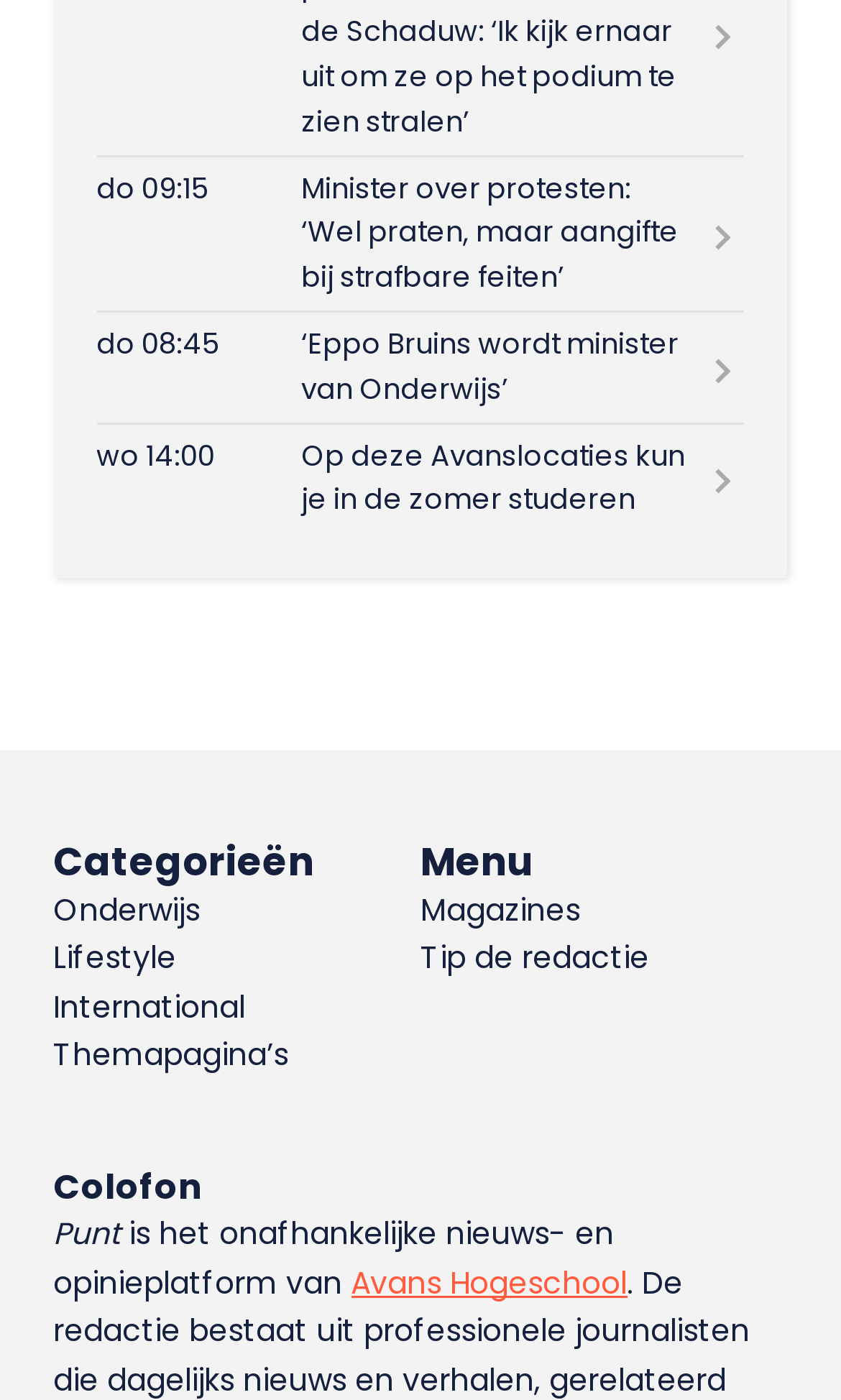Provide the bounding box coordinates of the section that needs to be clicked to accomplish the following instruction: "Check the 'Colofon' section."

[0.063, 0.832, 0.937, 0.864]